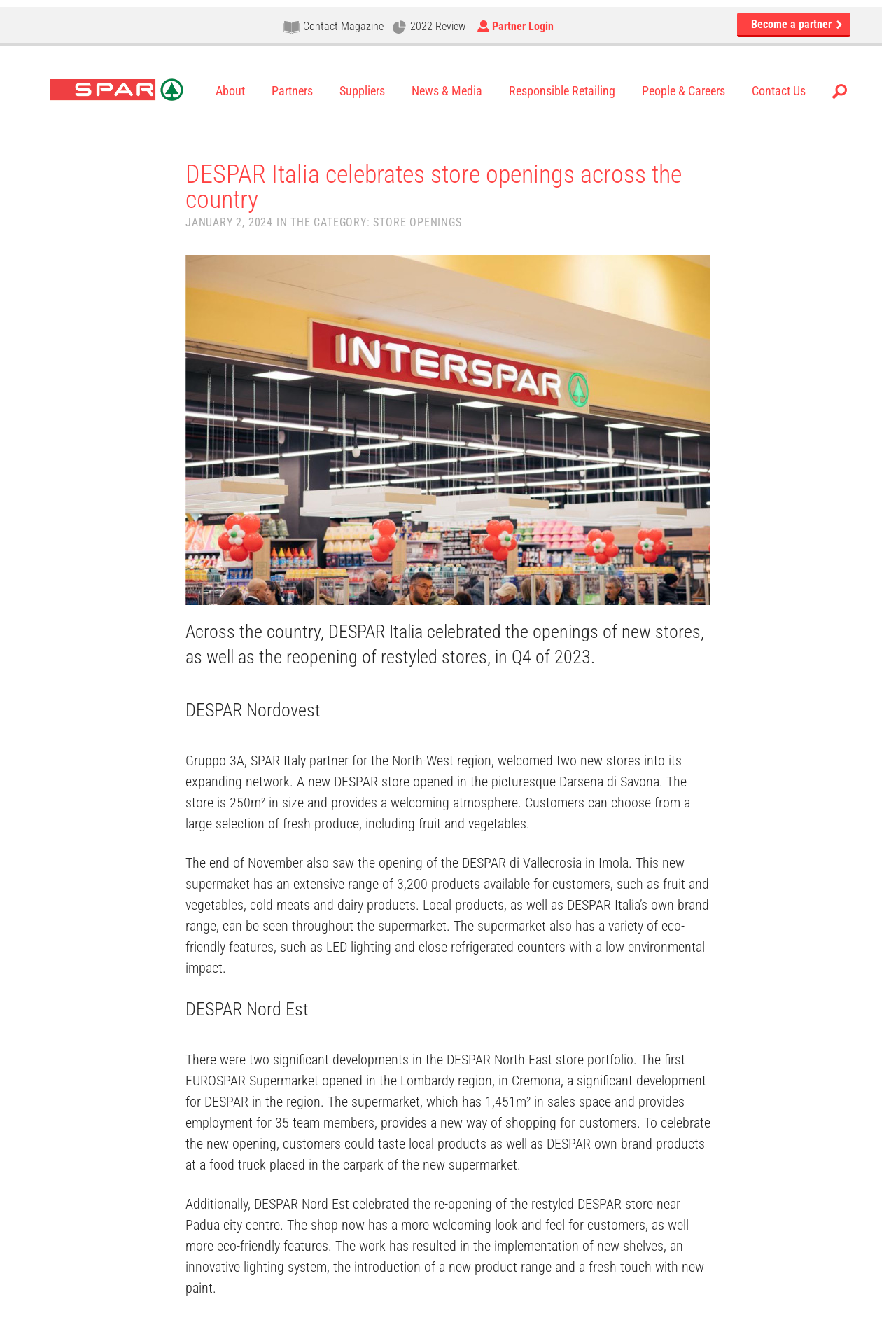Carefully examine the image and provide an in-depth answer to the question: What eco-friendly feature is mentioned in the restyled DESPAR store near Padua city centre?

The webpage mentions that the restyled DESPAR store near Padua city centre has an innovative lighting system, which is an eco-friendly feature.